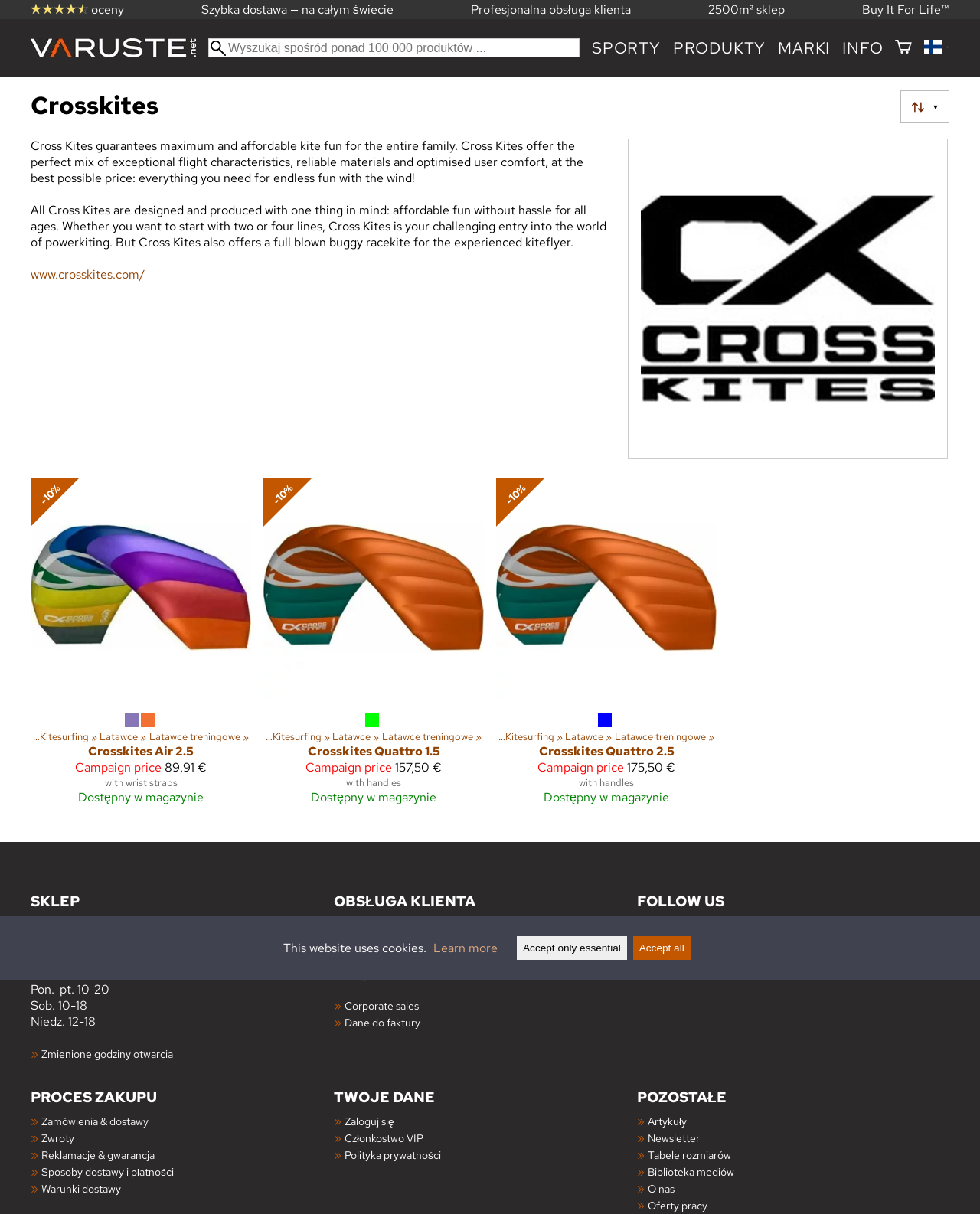Please examine the image and answer the question with a detailed explanation:
What are the opening hours of the shop on Sundays?

I found the opening hours of the shop on Sundays by looking at the section that lists the opening hours, which shows that the shop is open from 12 to 18 on Sundays.